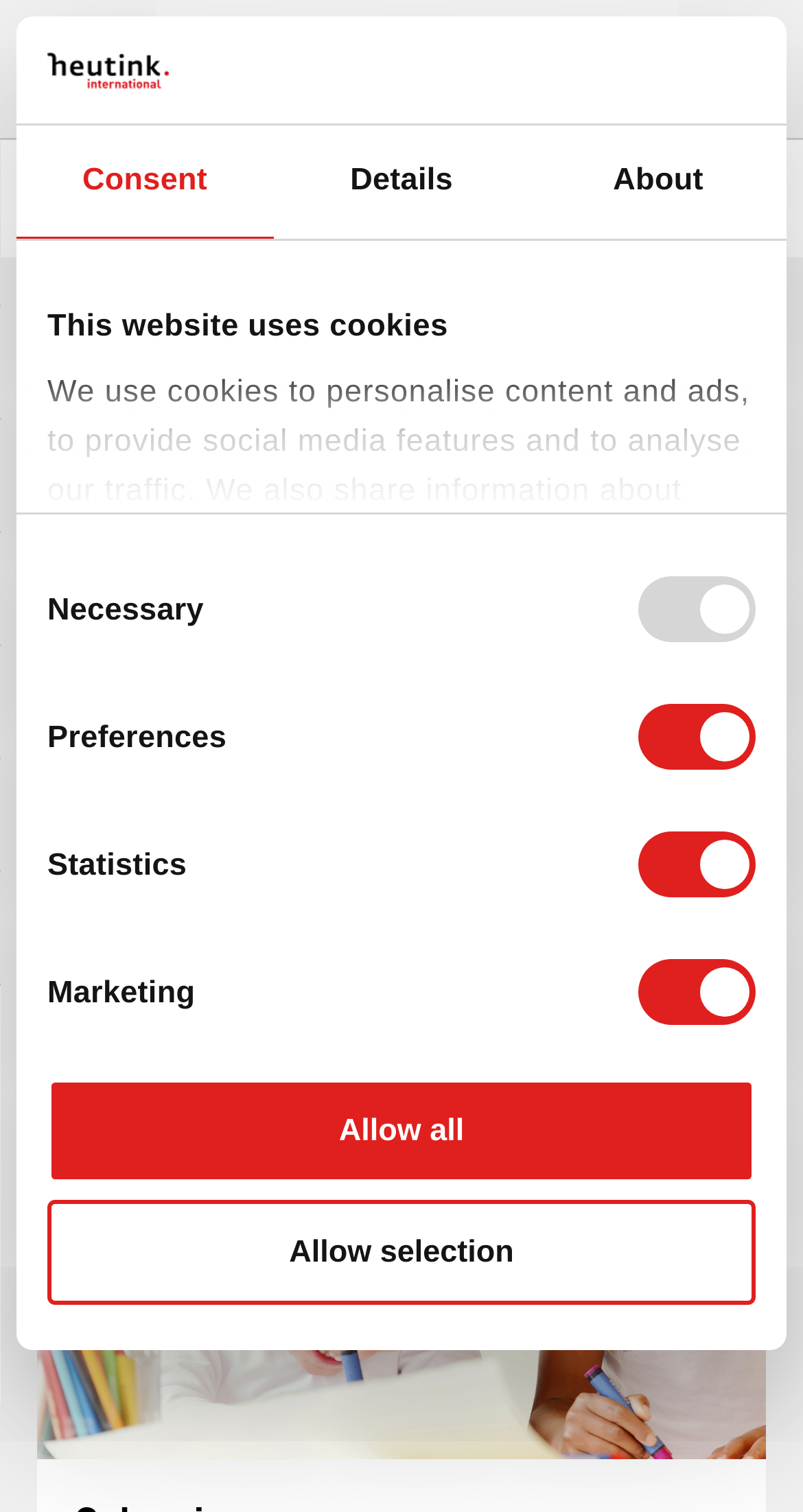Give a one-word or short-phrase answer to the following question: 
What is the function of the button with the text 'Allow selection'?

Allowing selected cookies